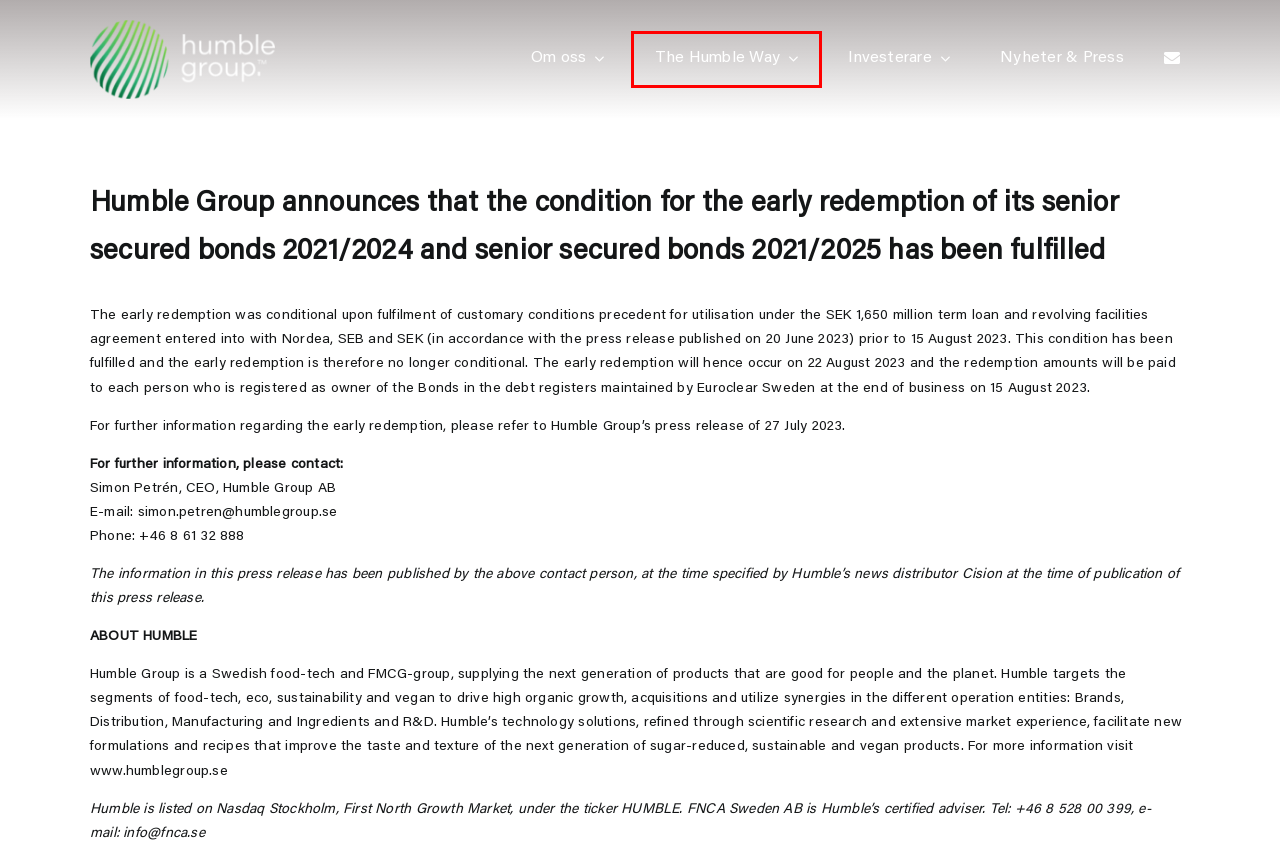Analyze the screenshot of a webpage featuring a red rectangle around an element. Pick the description that best fits the new webpage after interacting with the element inside the red bounding box. Here are the candidates:
A. Nyheter & Press - Humble Group
B. Kontakt - Humble Group
C. Humble Stories - Humble Group
D. The Humble Way - Humble Group
E. Hem - Humble Group
F. För investerare - Humble Group
G. Vårt Engagemang För Transparens - Humble Group
H. Ledning - Humble Group

D